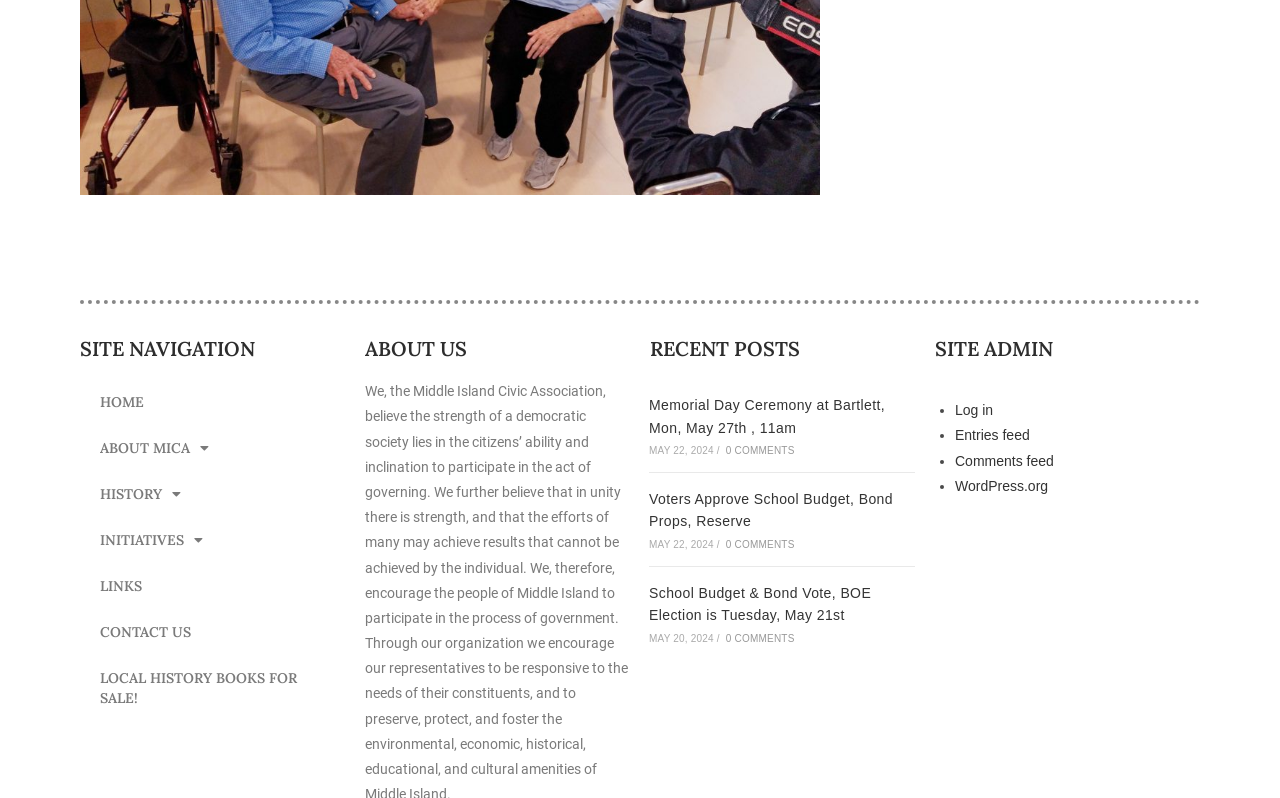What is the last link in the site admin section?
Refer to the screenshot and answer in one word or phrase.

WordPress.org